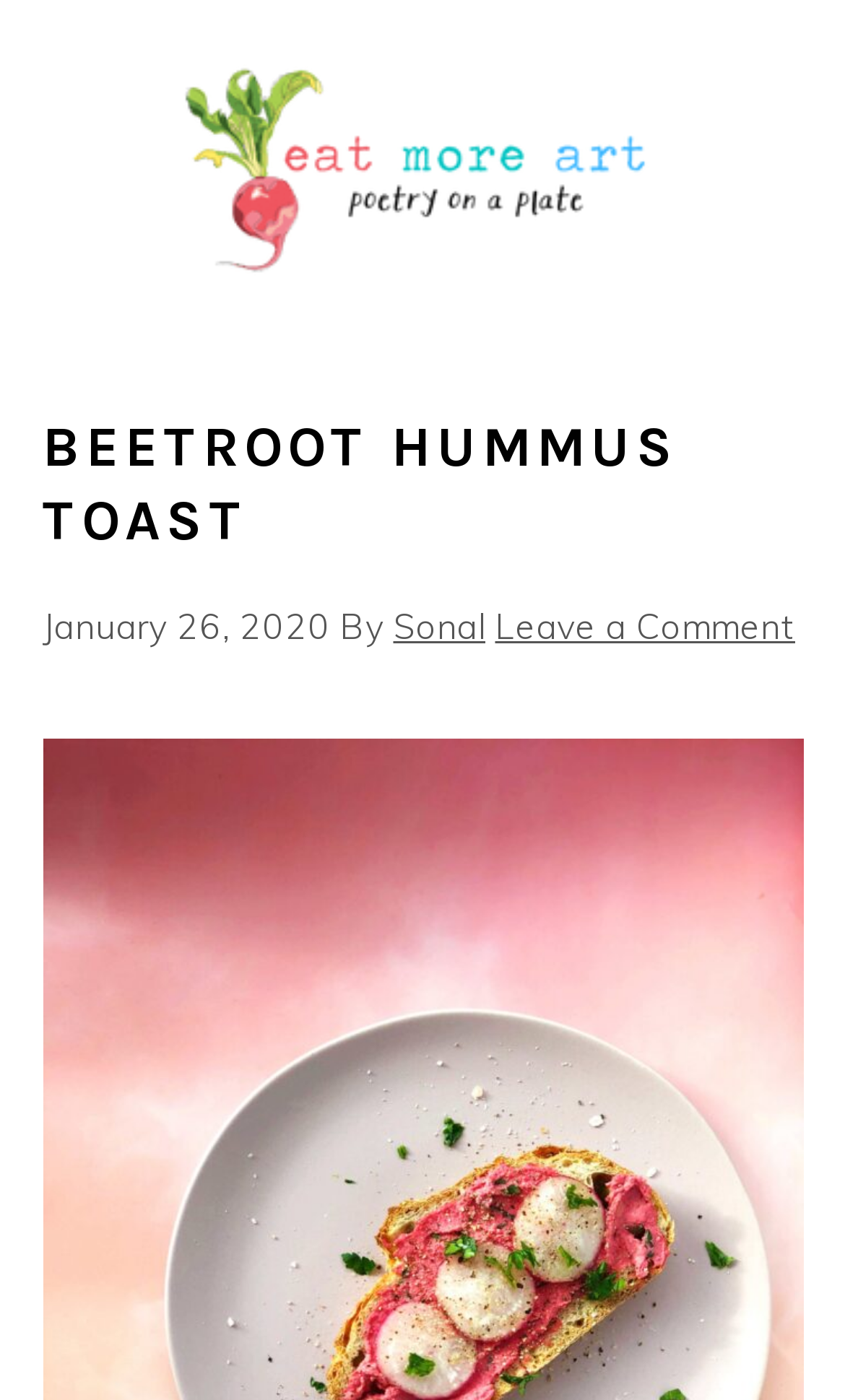Answer the question with a brief word or phrase:
What is the name of the recipe shown?

BEETROOT HUMMUS TOAST